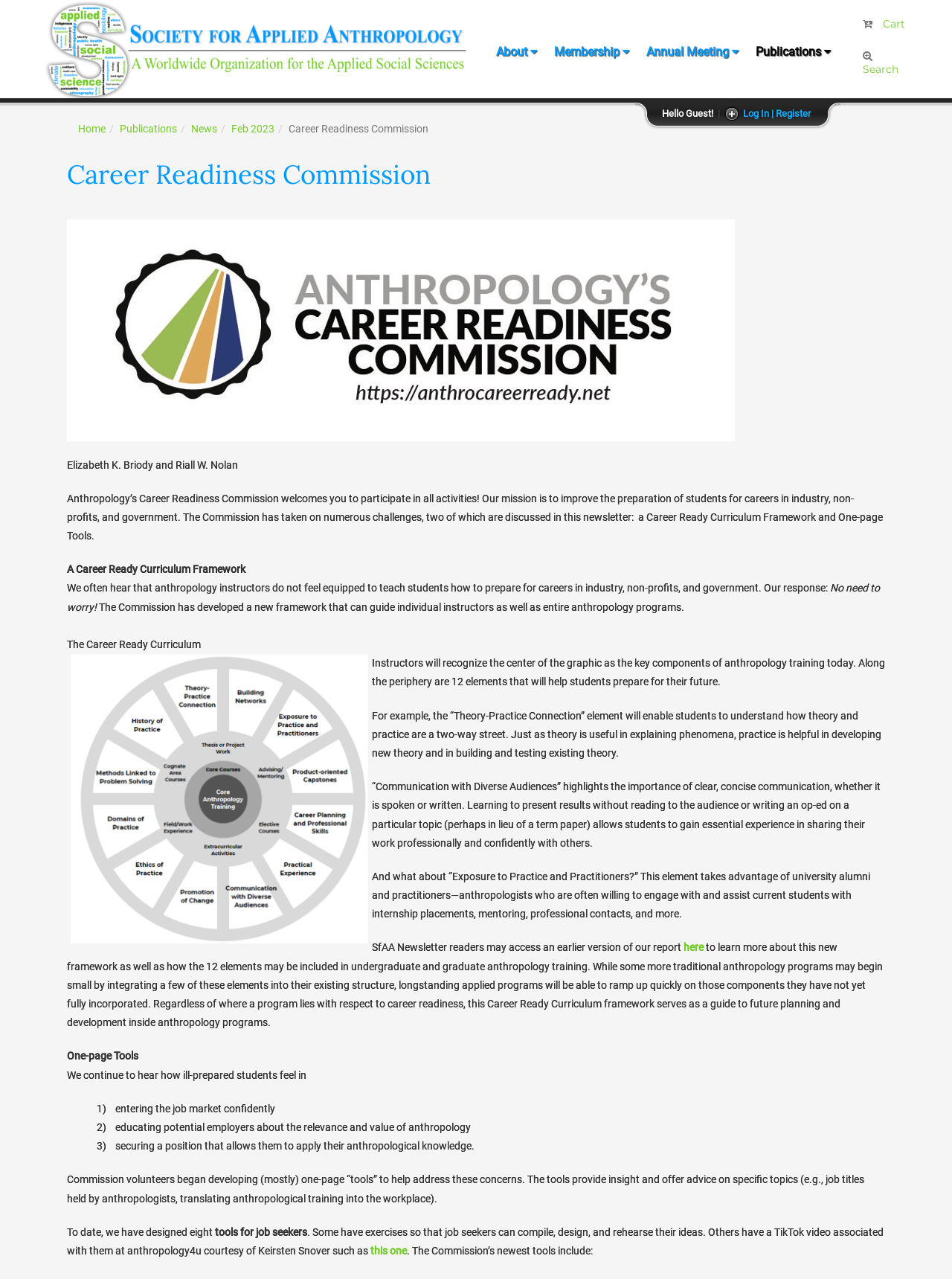Kindly determine the bounding box coordinates of the area that needs to be clicked to fulfill this instruction: "Click the 'About' link".

[0.513, 0.021, 0.572, 0.058]